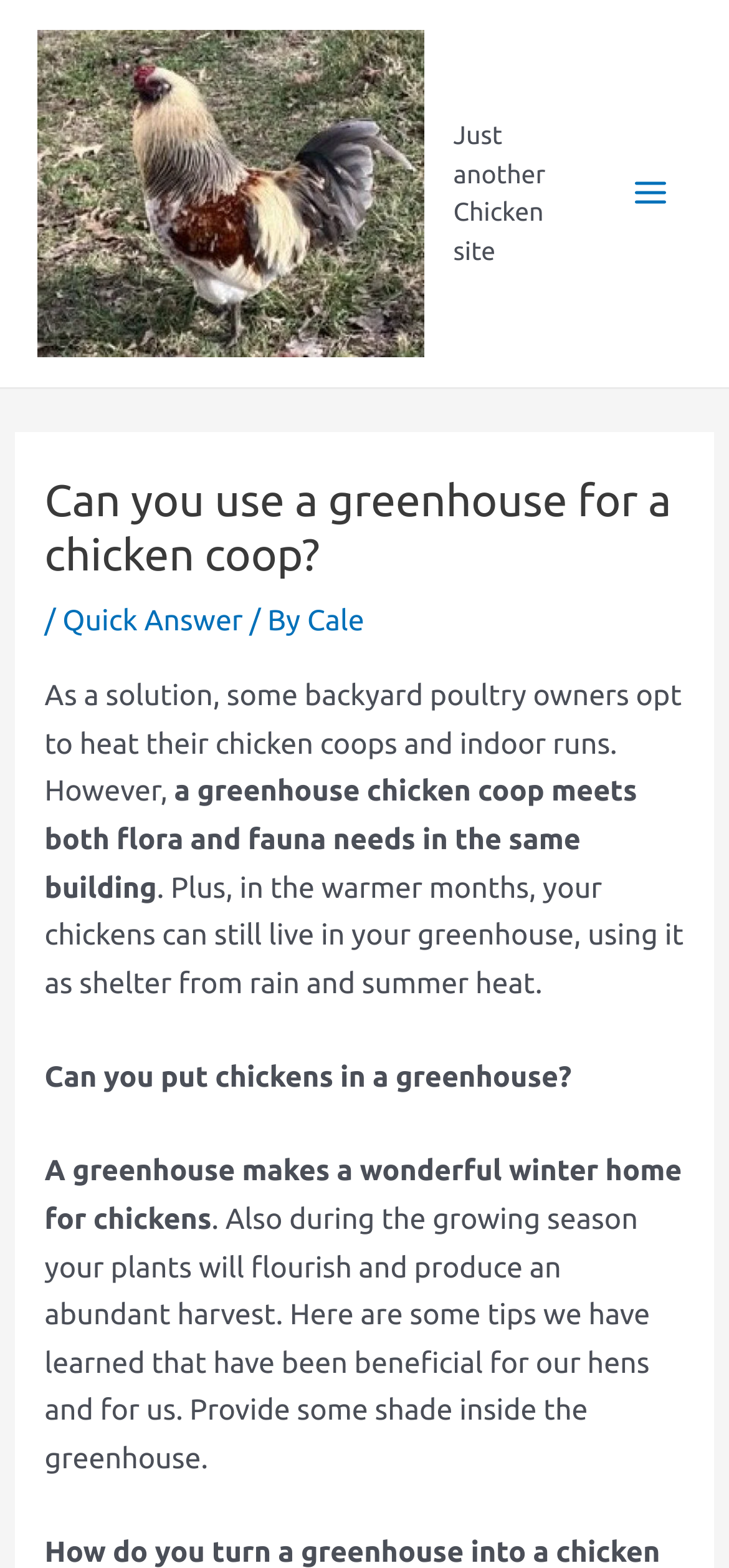What is recommended to provide inside the greenhouse for chickens?
Look at the image and respond with a one-word or short-phrase answer.

Shade